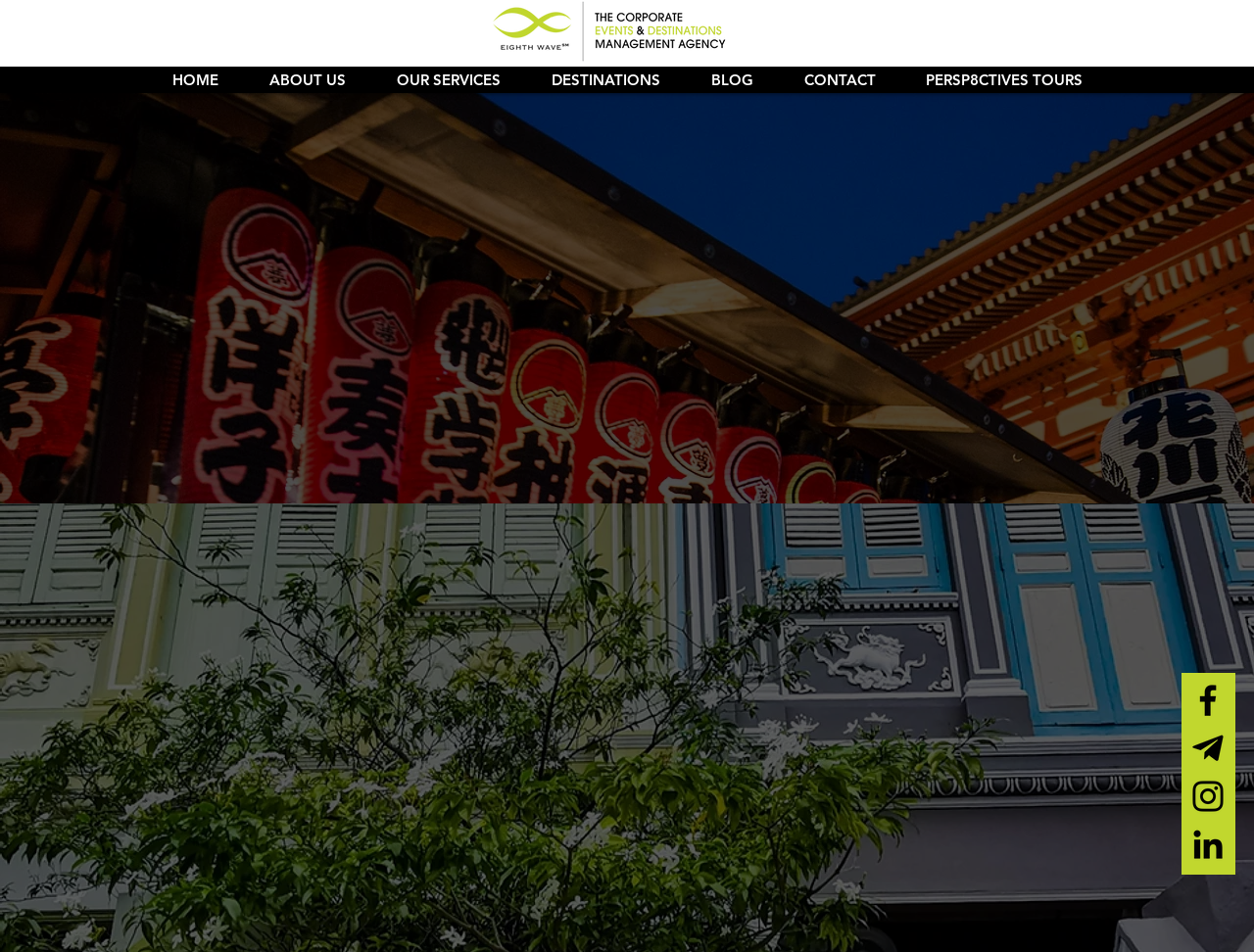Using the element description OUR SERVICES, predict the bounding box coordinates for the UI element. Provide the coordinates in (top-left x, top-left y, bottom-right x, bottom-right y) format with values ranging from 0 to 1.

[0.295, 0.07, 0.419, 0.098]